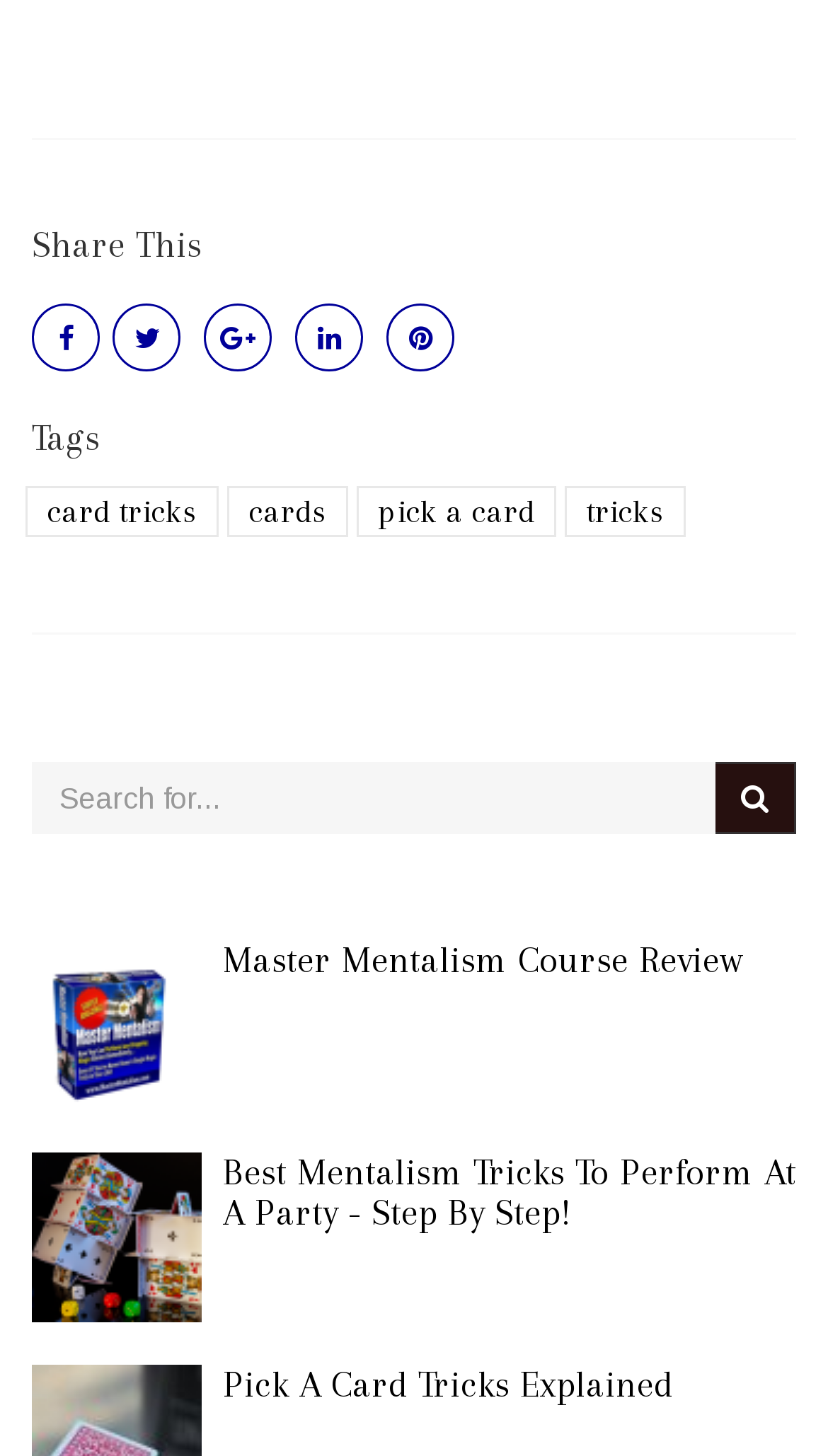How many tags are listed?
We need a detailed and meticulous answer to the question.

The webpage lists four tags, namely 'card tricks', 'cards', 'pick a card', and 'tricks', which are related to the theme of mentalism.